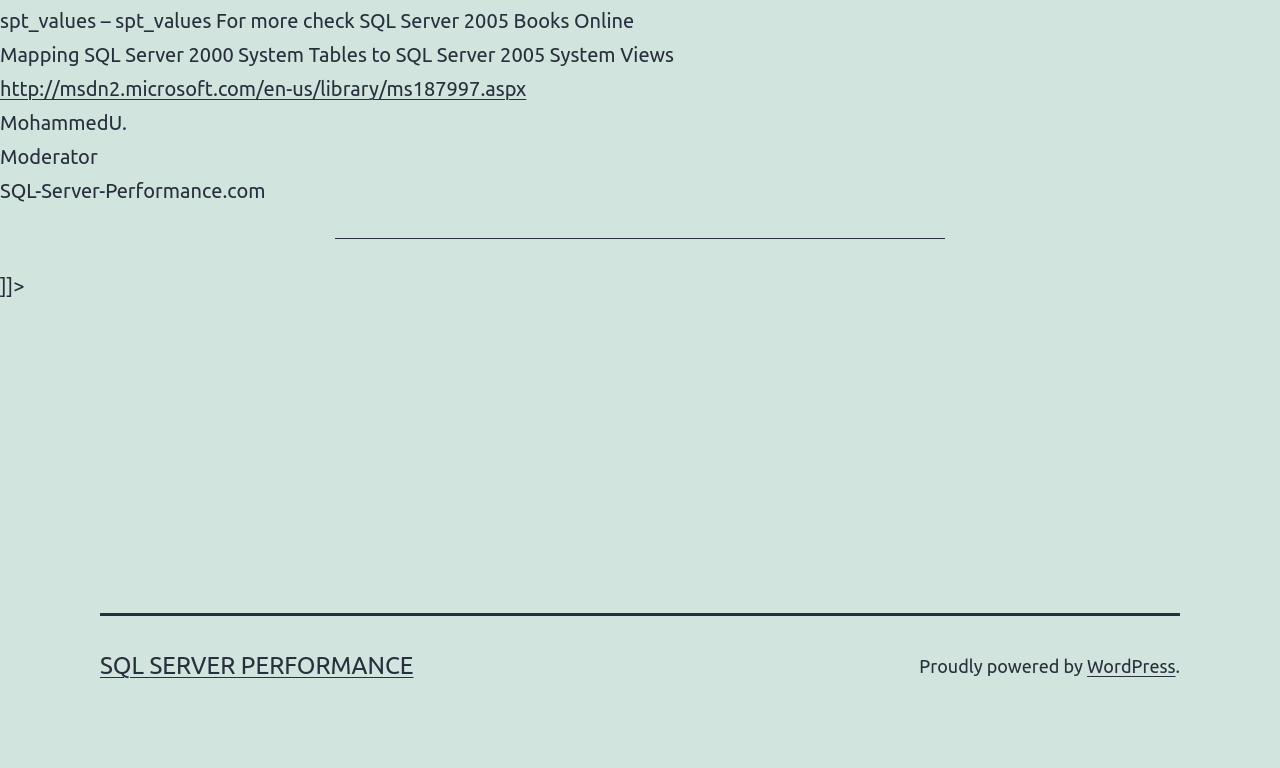What is the topic of the article?
Give a one-word or short phrase answer based on the image.

SQL Server 2005